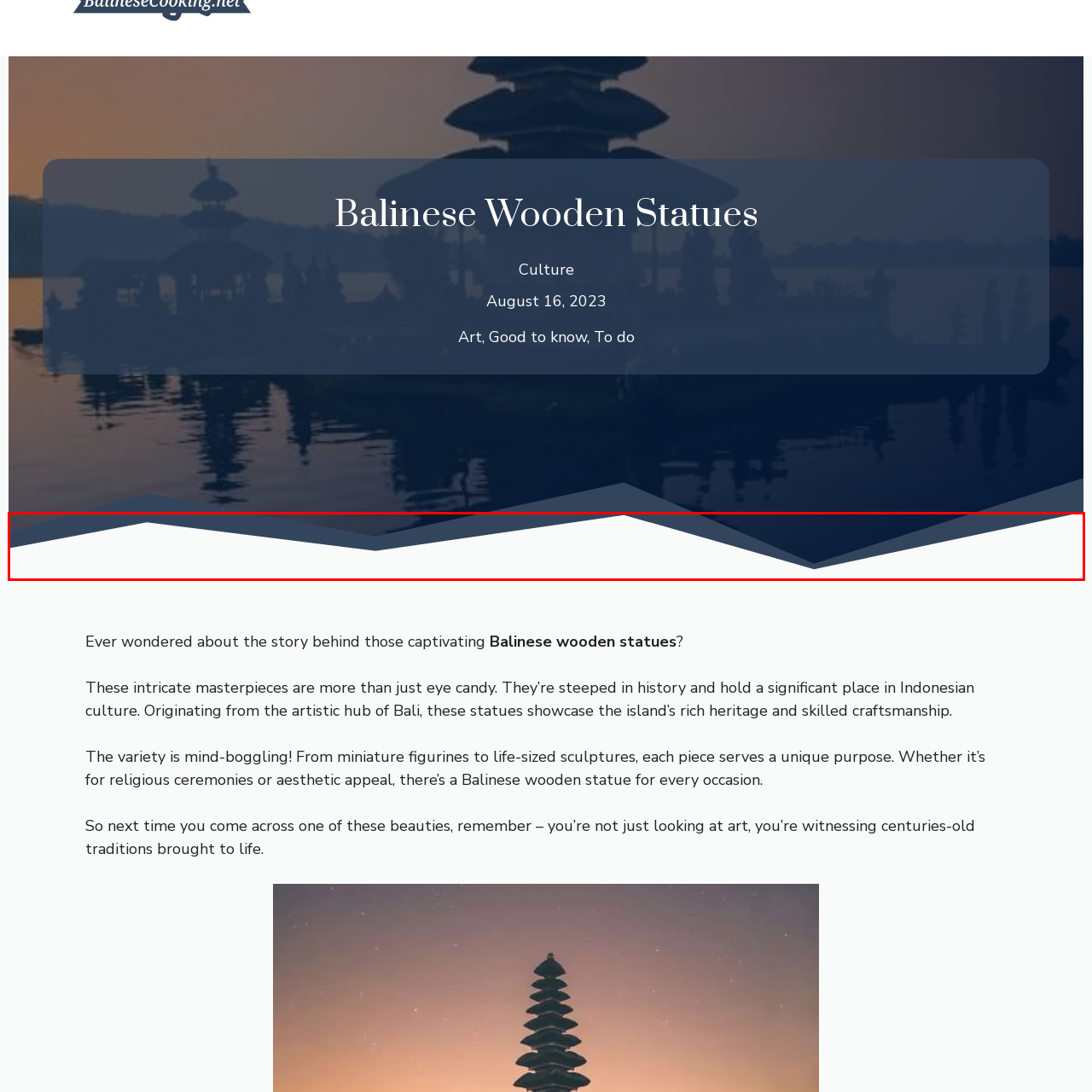What do the Balinese wooden statues tell?
Please analyze the image within the red bounding box and respond with a detailed answer to the question.

The caption suggests that the statues 'tell a story of centuries-old traditions', implying that they convey a narrative about the history and cultural heritage of Bali.